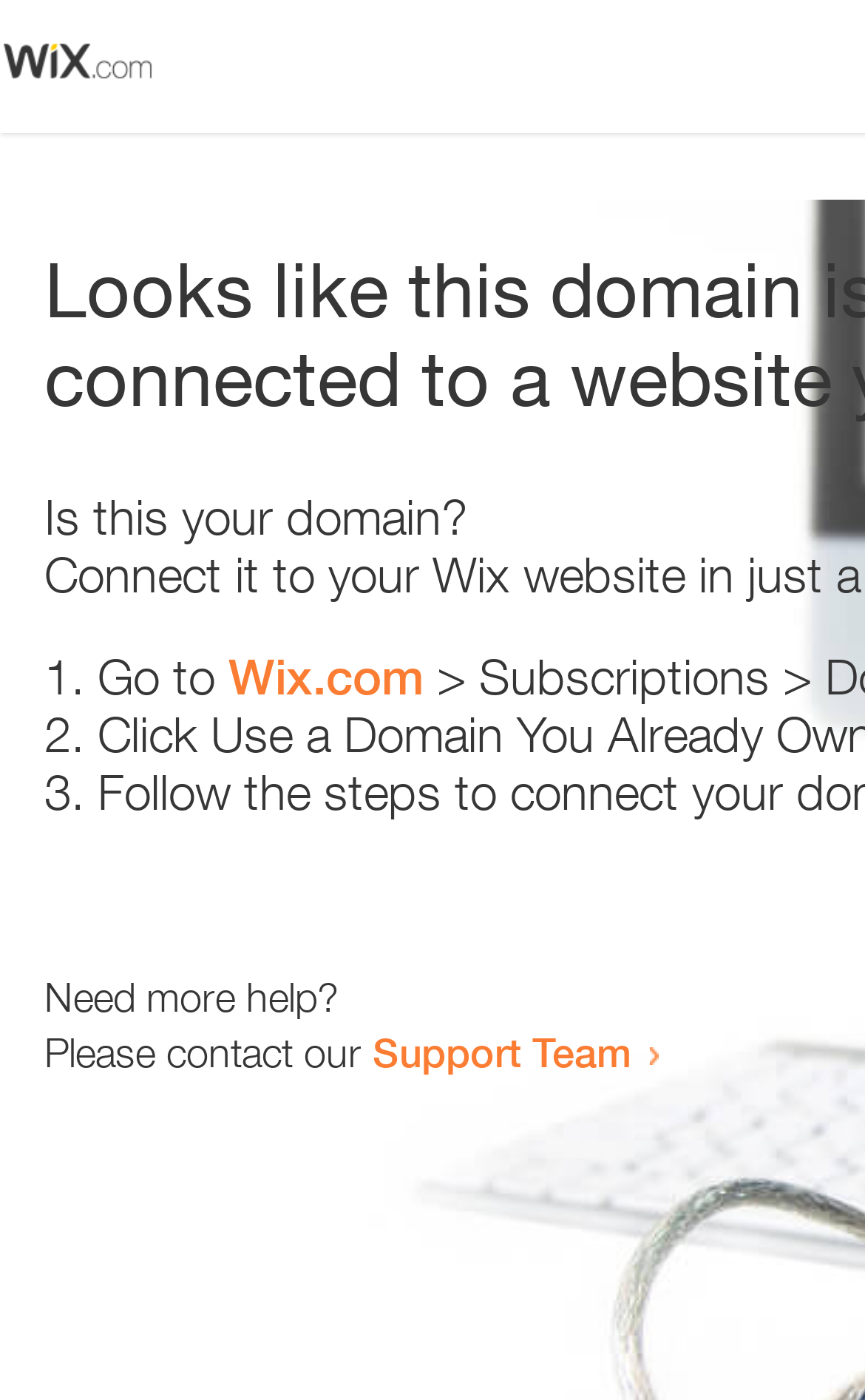Where can one get more help?
With the help of the image, please provide a detailed response to the question.

The webpage provides a link to the 'Support Team' which suggests that one can get more help by contacting them.